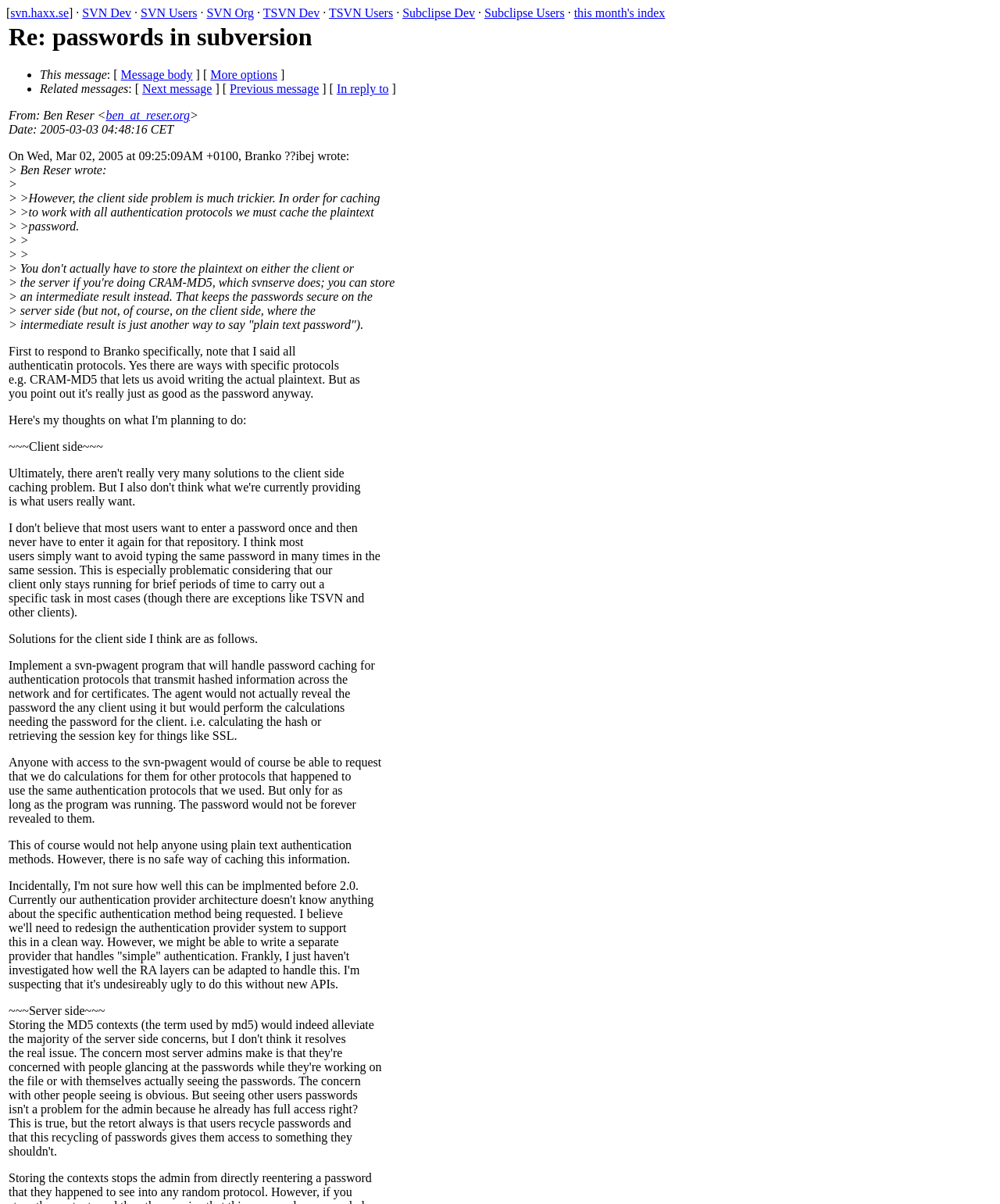What is the concern about storing MD5 contexts on the server side?
Relying on the image, give a concise answer in one word or a brief phrase.

Admins seeing other users' passwords